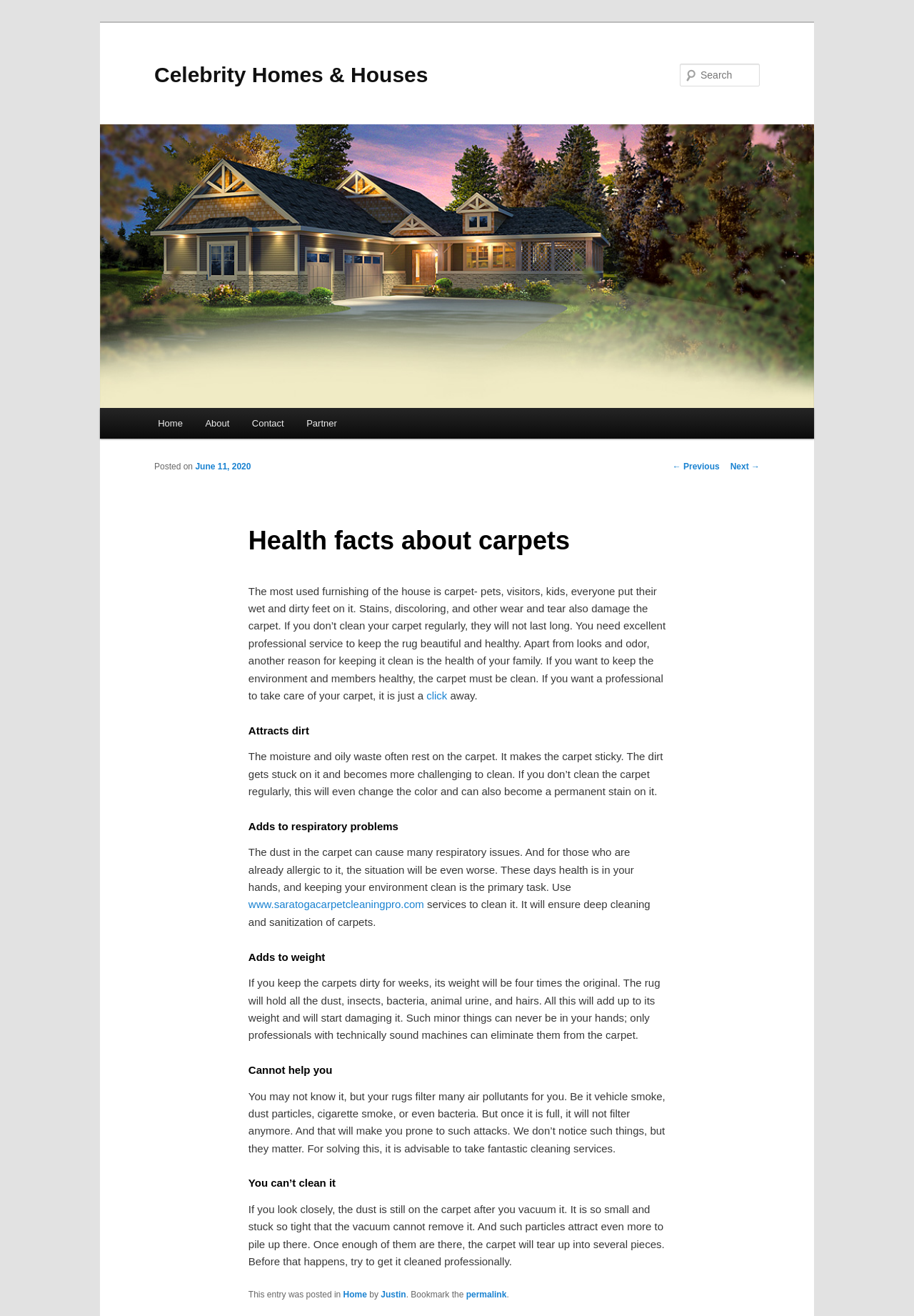Generate a comprehensive description of the webpage content.

This webpage is about "Health facts about carpets" and is part of the "Celebrity Homes & Houses" website. At the top, there is a link to skip to the primary content. Below that, there is a heading with the website's name, accompanied by a link and an image. On the top right, there is a search bar with a "Search" label.

The main content is divided into two sections. On the left, there is a main menu with links to "Home", "About", "Contact", and "Partner". On the right, there is an article about the health facts of carpets. The article has a heading "Health facts about carpets" and is divided into several sections, each with its own heading and text. The sections discuss the importance of cleaning carpets, including how they attract dirt, add to respiratory problems, increase in weight, and cannot help filter air pollutants if not cleaned regularly.

Throughout the article, there are links to external websites, such as a carpet cleaning service. At the bottom of the article, there is a footer section with a link to the homepage and information about the author, Justin. There are also links to previous and next posts at the bottom of the article.